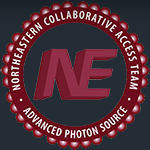Provide a brief response to the question using a single word or phrase: 
What is the primary focus of the research endeavors facilitated by NE-CAT?

macromolecular crystallography